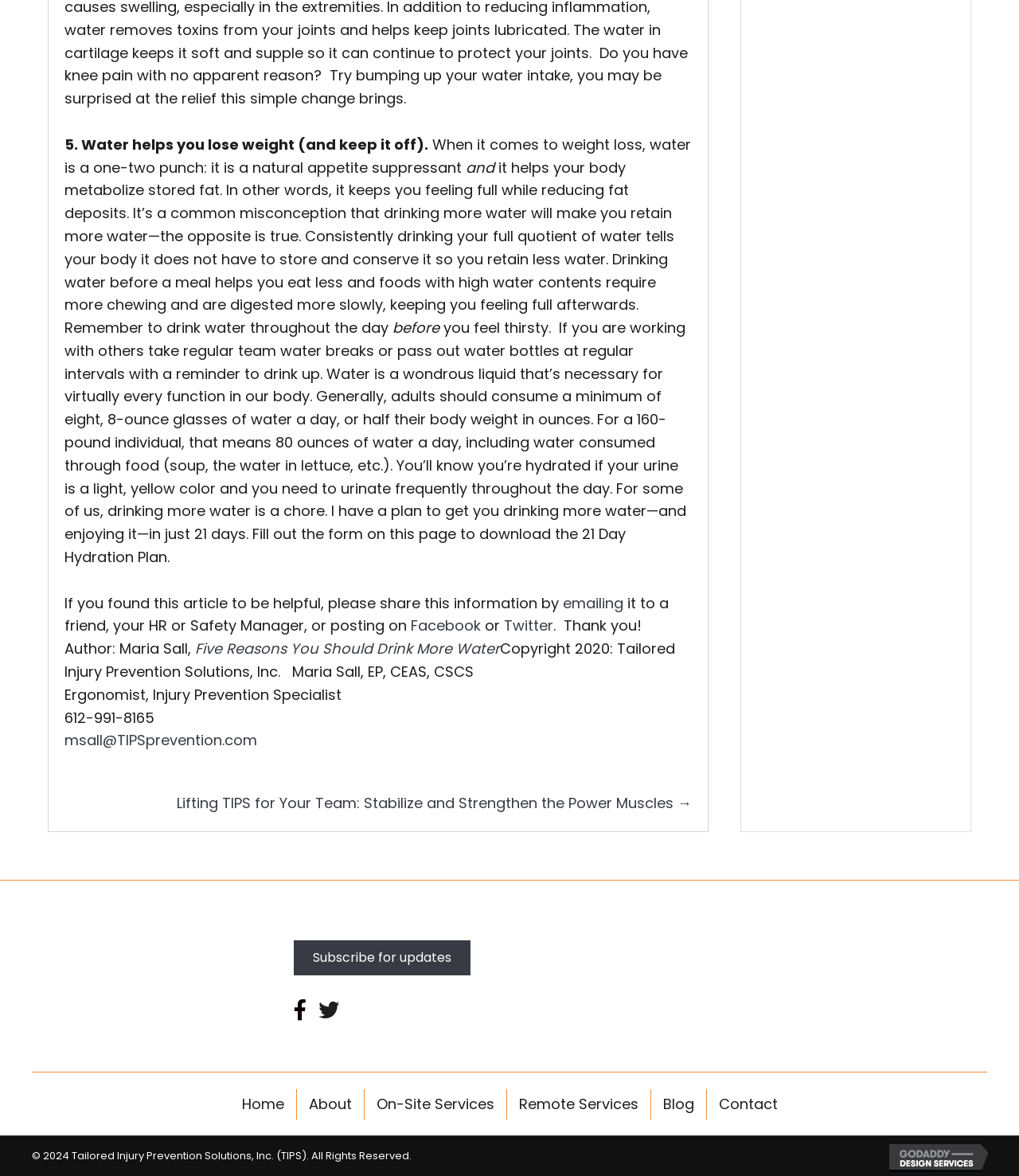Please determine the bounding box coordinates of the area that needs to be clicked to complete this task: 'Go to the Home page'. The coordinates must be four float numbers between 0 and 1, formatted as [left, top, right, bottom].

[0.225, 0.926, 0.29, 0.952]